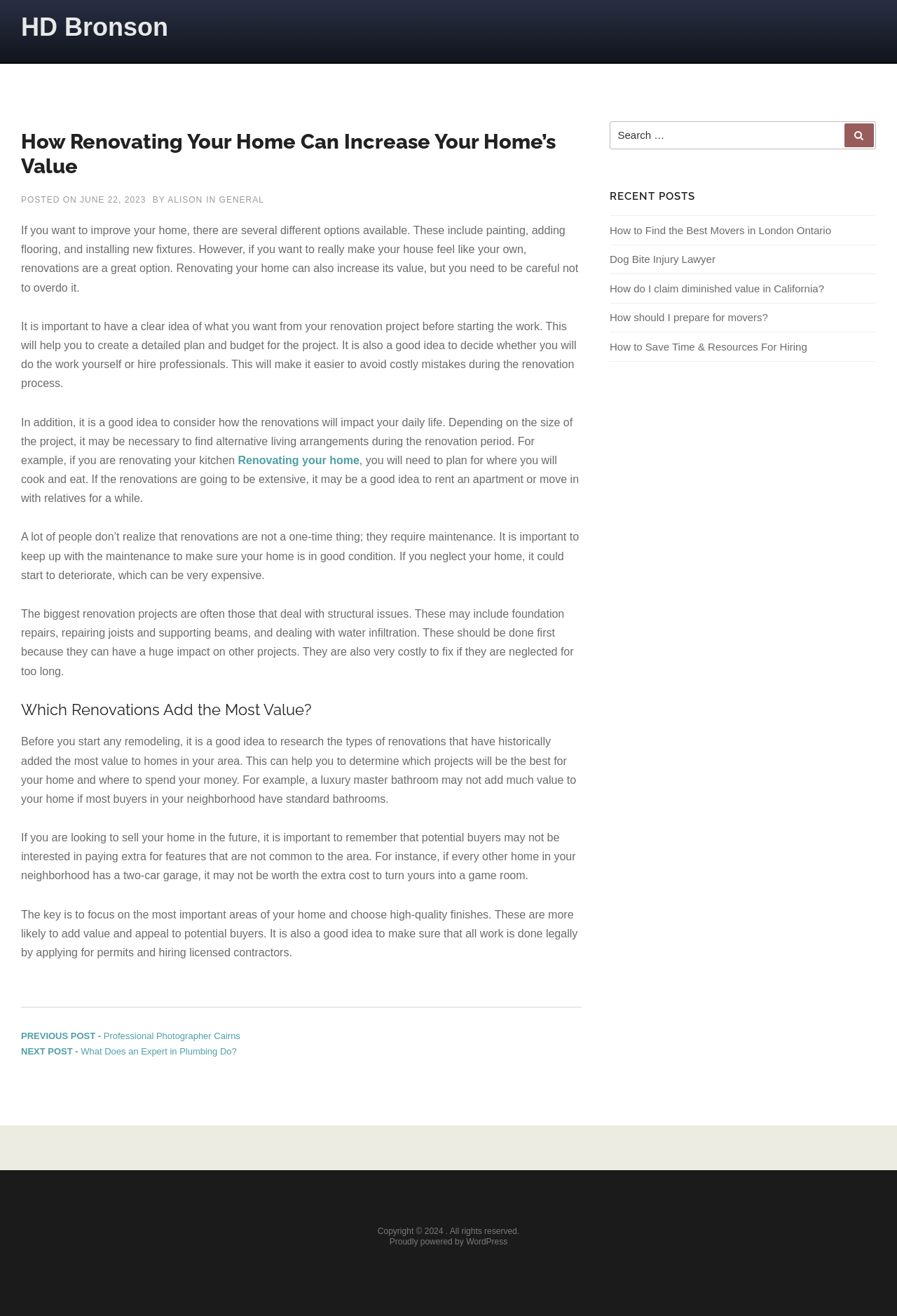Identify the bounding box coordinates of the region that needs to be clicked to carry out this instruction: "View recent posts". Provide these coordinates as four float numbers ranging from 0 to 1, i.e., [left, top, right, bottom].

[0.68, 0.144, 0.977, 0.153]